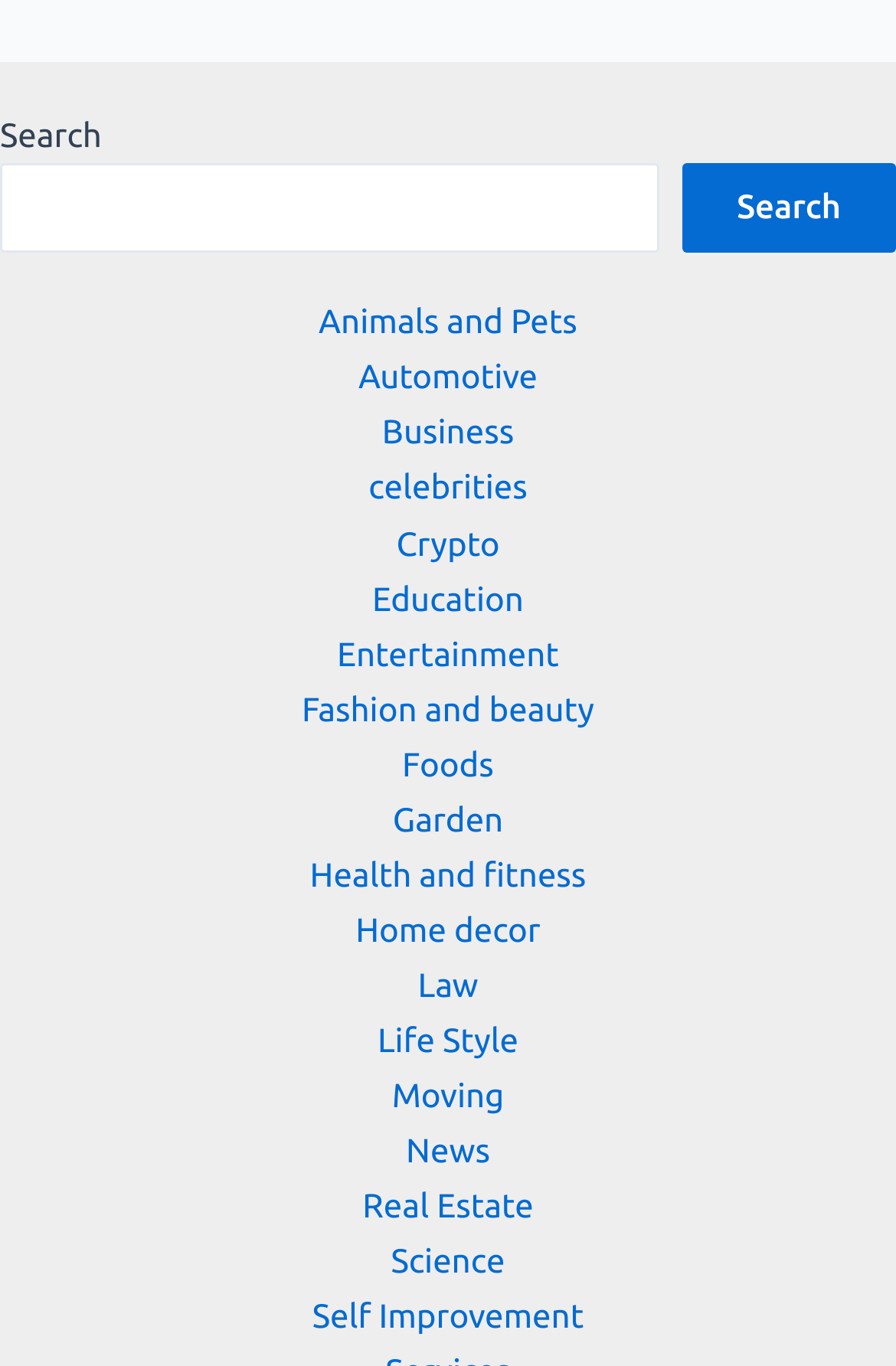Select the bounding box coordinates of the element I need to click to carry out the following instruction: "Search for something".

[0.0, 0.12, 0.735, 0.185]